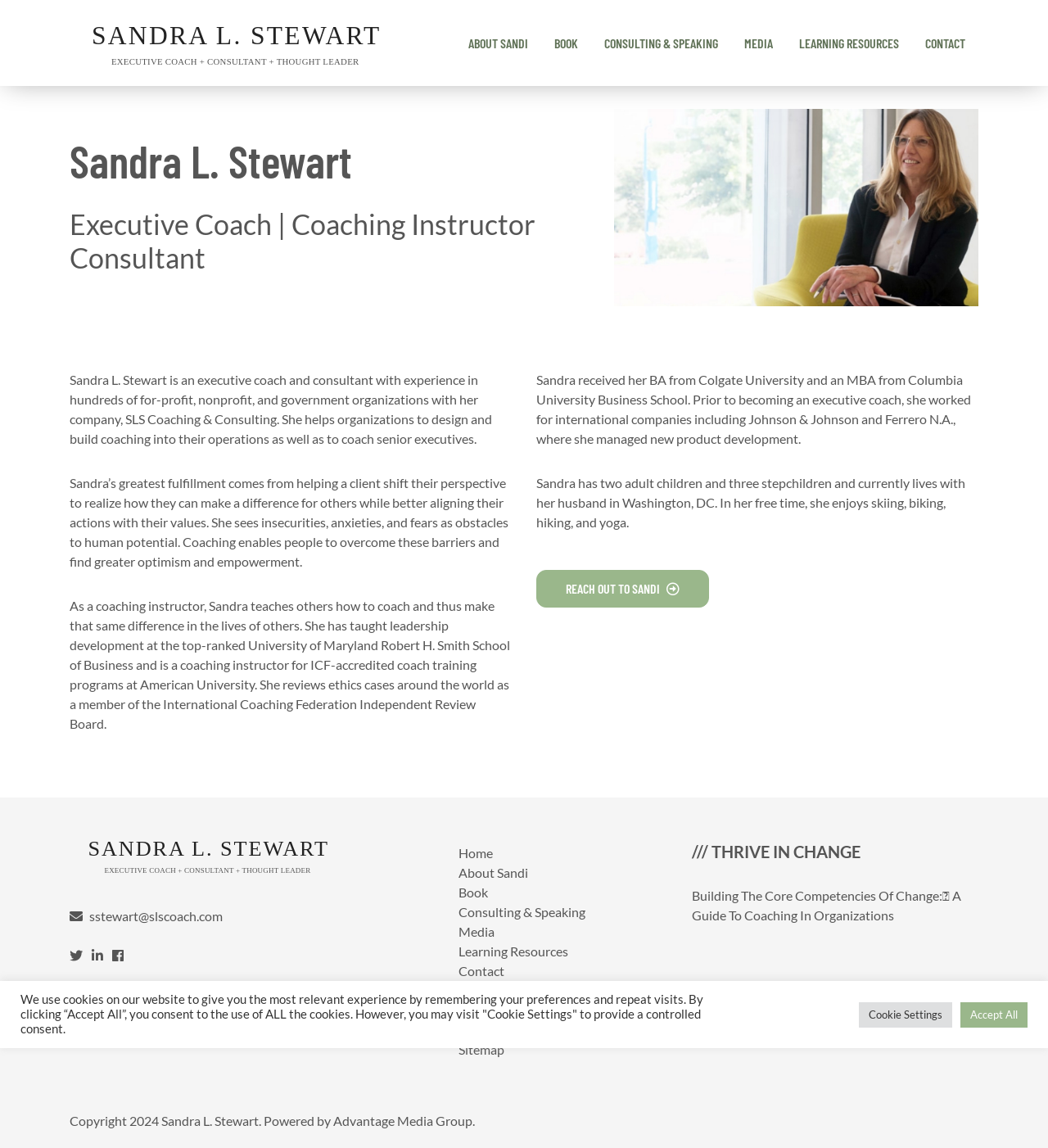Provide a short answer using a single word or phrase for the following question: 
What is Sandra L. Stewart's educational background?

BA from Colgate University and MBA from Columbia University